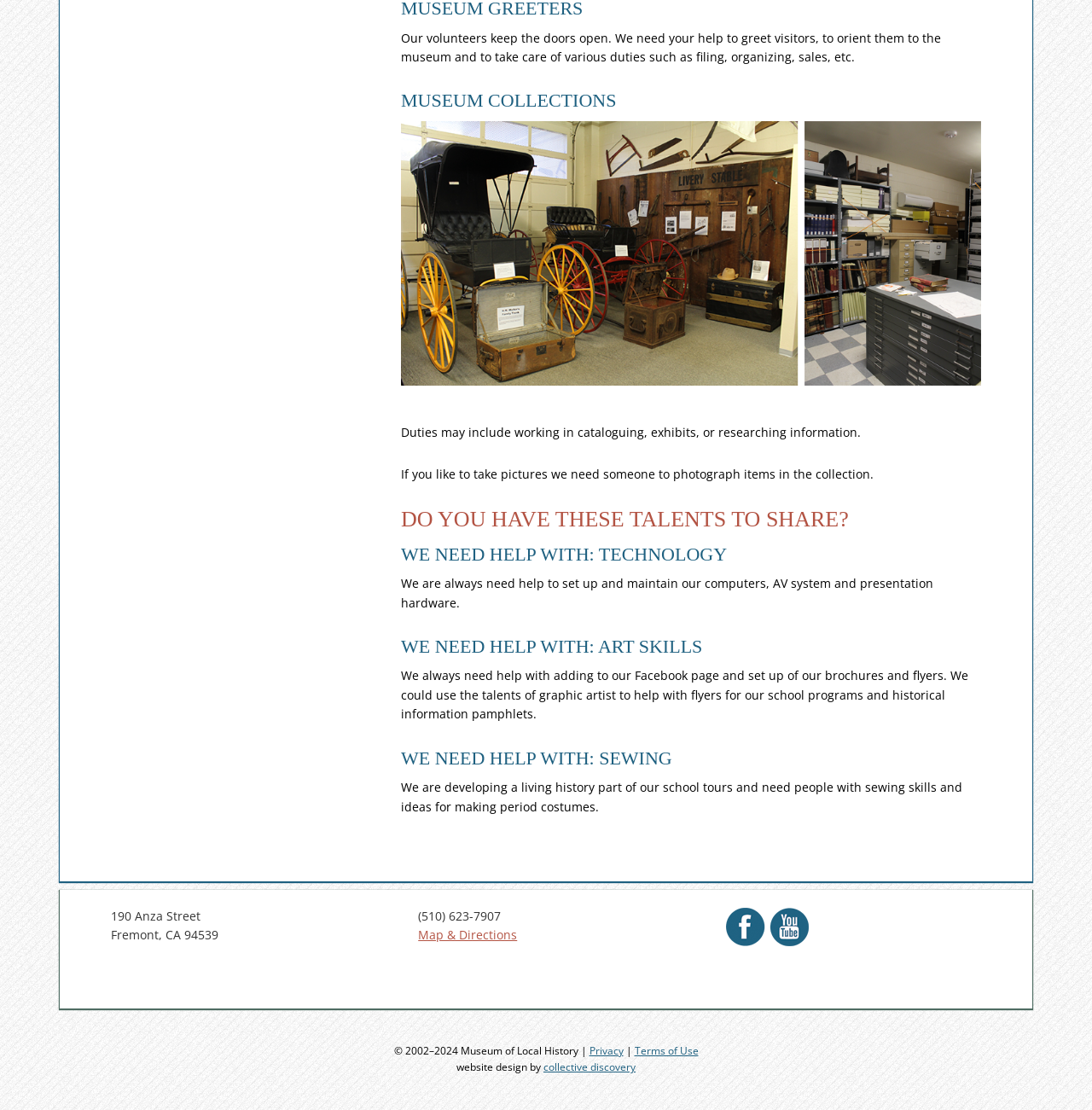What is the museum's address?
Could you please answer the question thoroughly and with as much detail as possible?

I found the address by looking at the footer section of the webpage, where it is written in a static text element.